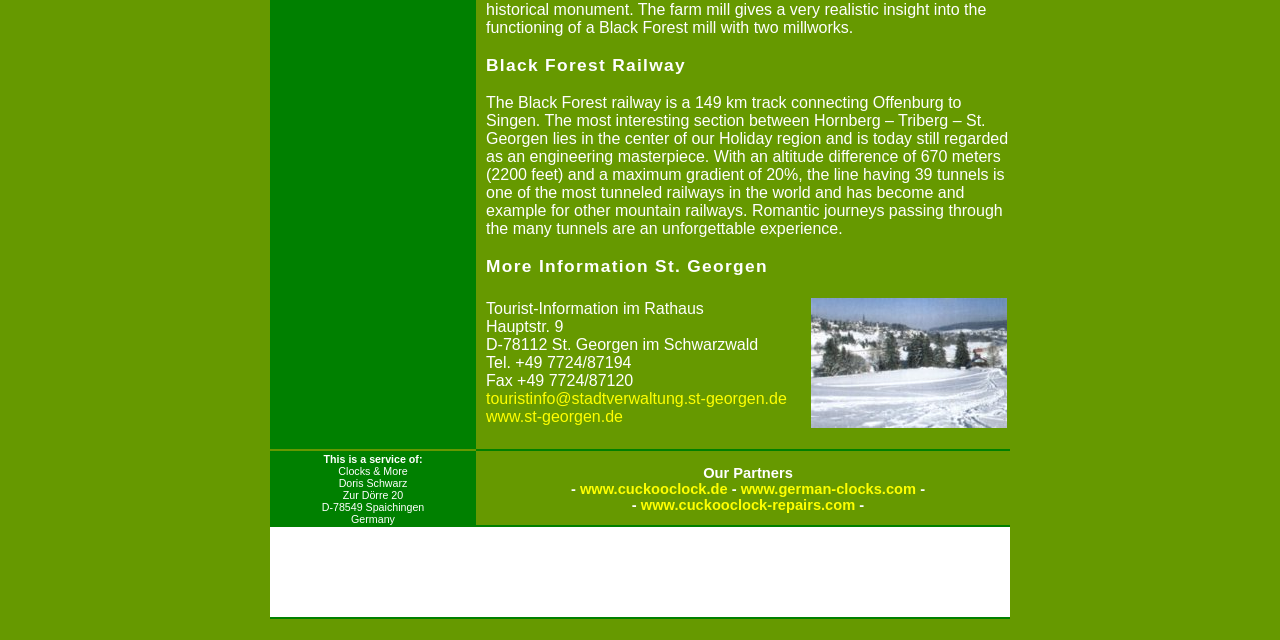Locate the bounding box of the user interface element based on this description: "Documents to download".

None